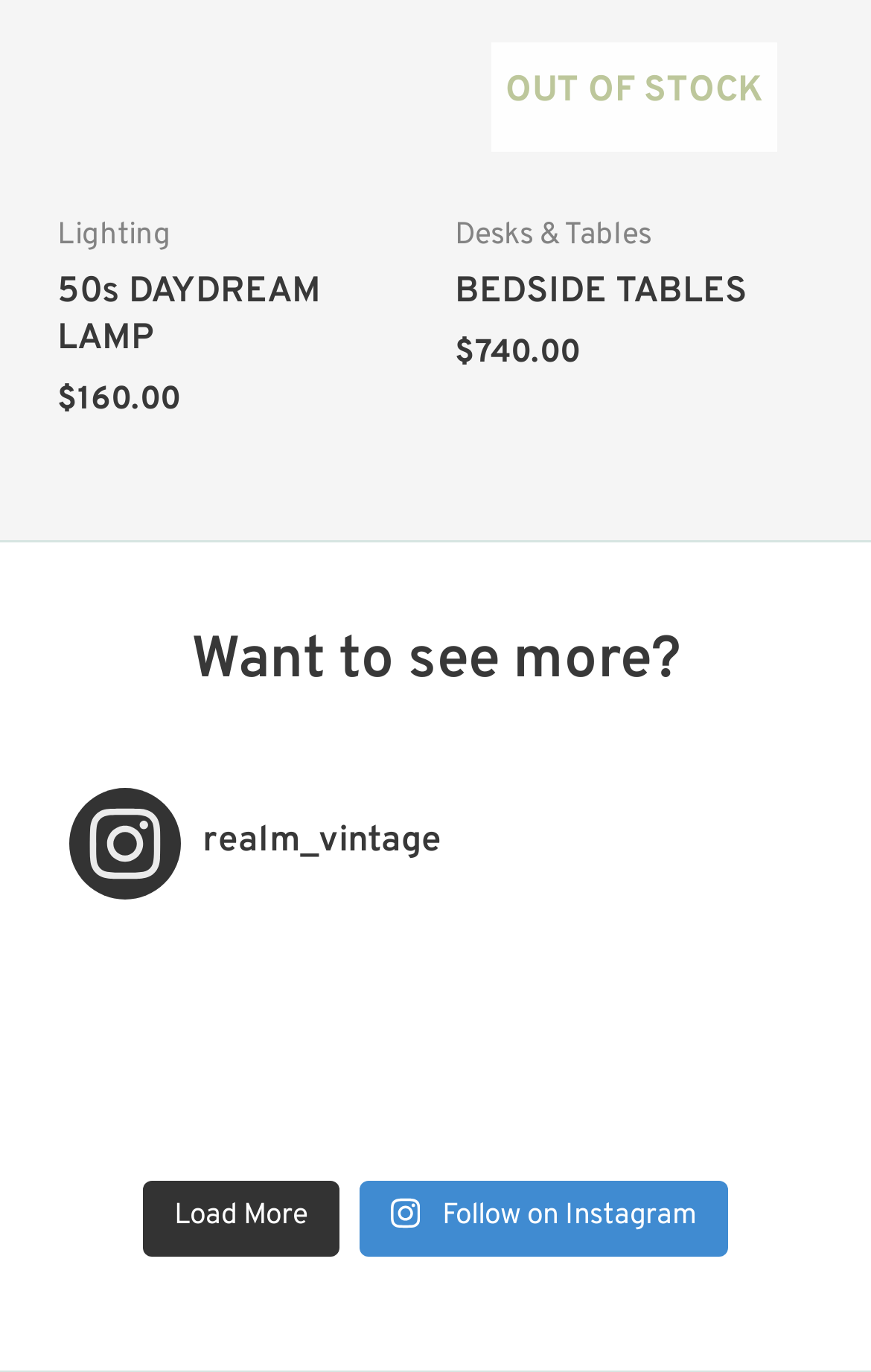Locate the bounding box of the UI element described in the following text: "BEDSIDE TABLES".

[0.522, 0.197, 0.934, 0.231]